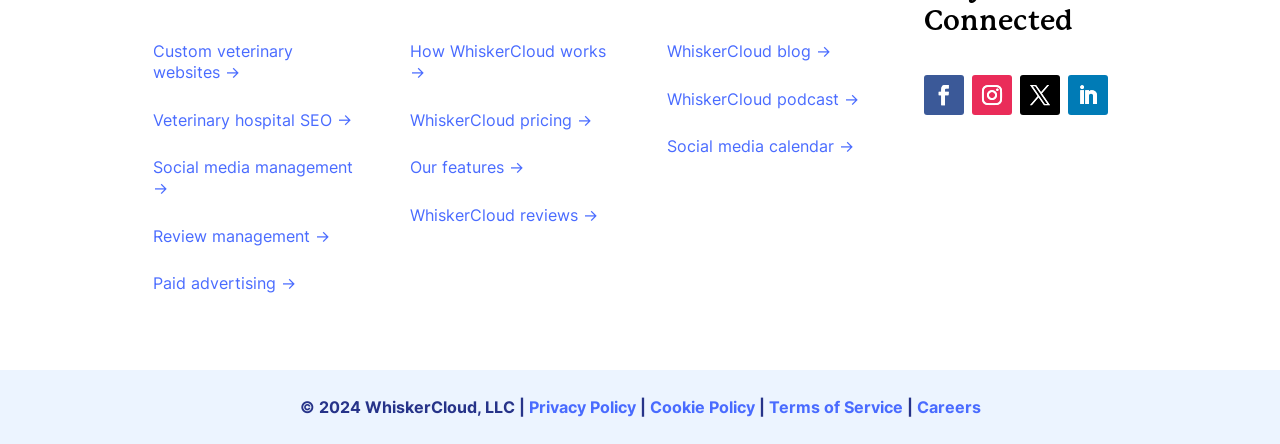Determine the bounding box coordinates of the region to click in order to accomplish the following instruction: "View the WhiskerCloud blog". Provide the coordinates as four float numbers between 0 and 1, specifically [left, top, right, bottom].

[0.521, 0.093, 0.649, 0.138]